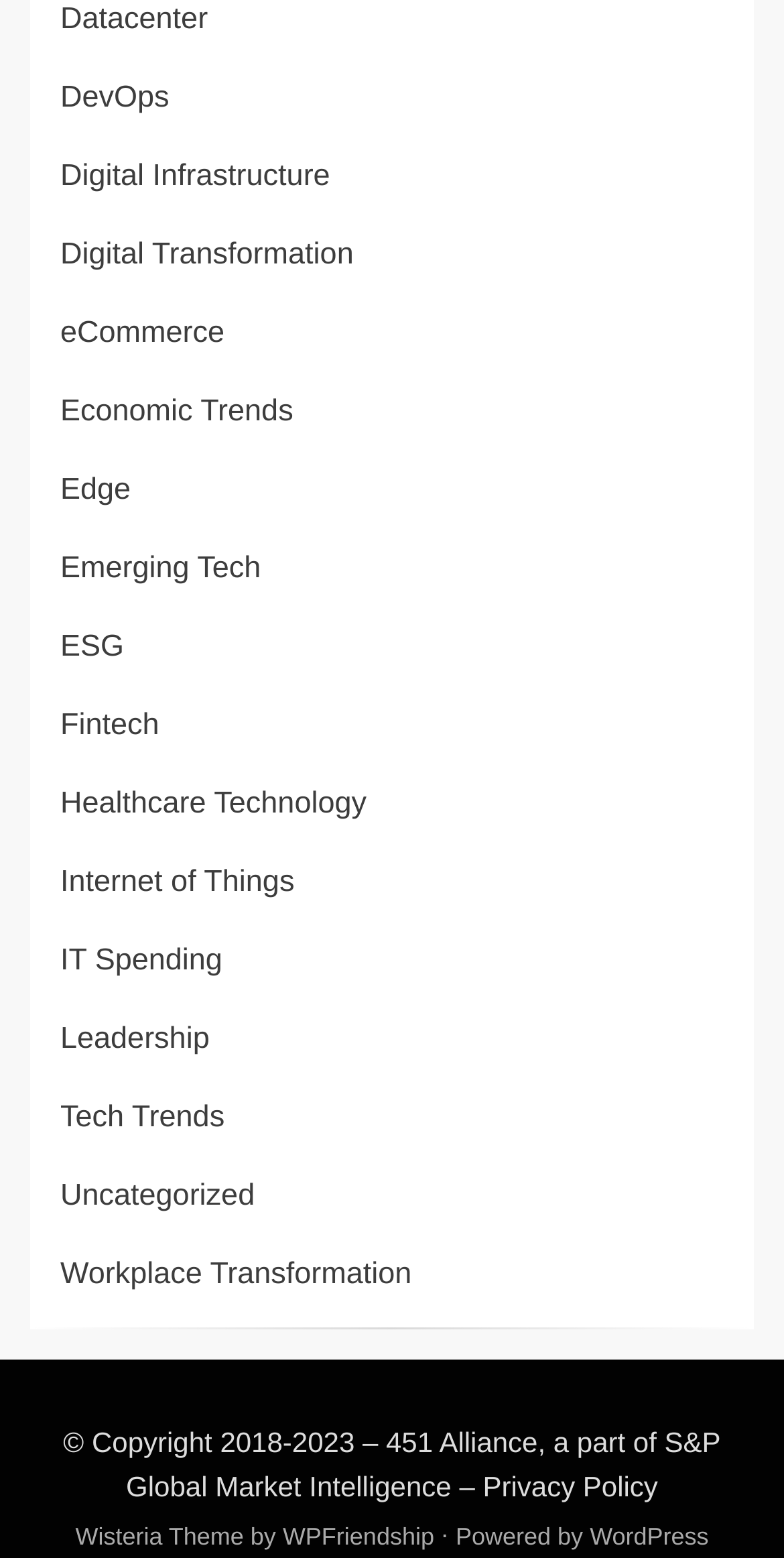Please locate the bounding box coordinates of the element that should be clicked to achieve the given instruction: "Read about 451 Alliance".

[0.161, 0.915, 0.919, 0.964]